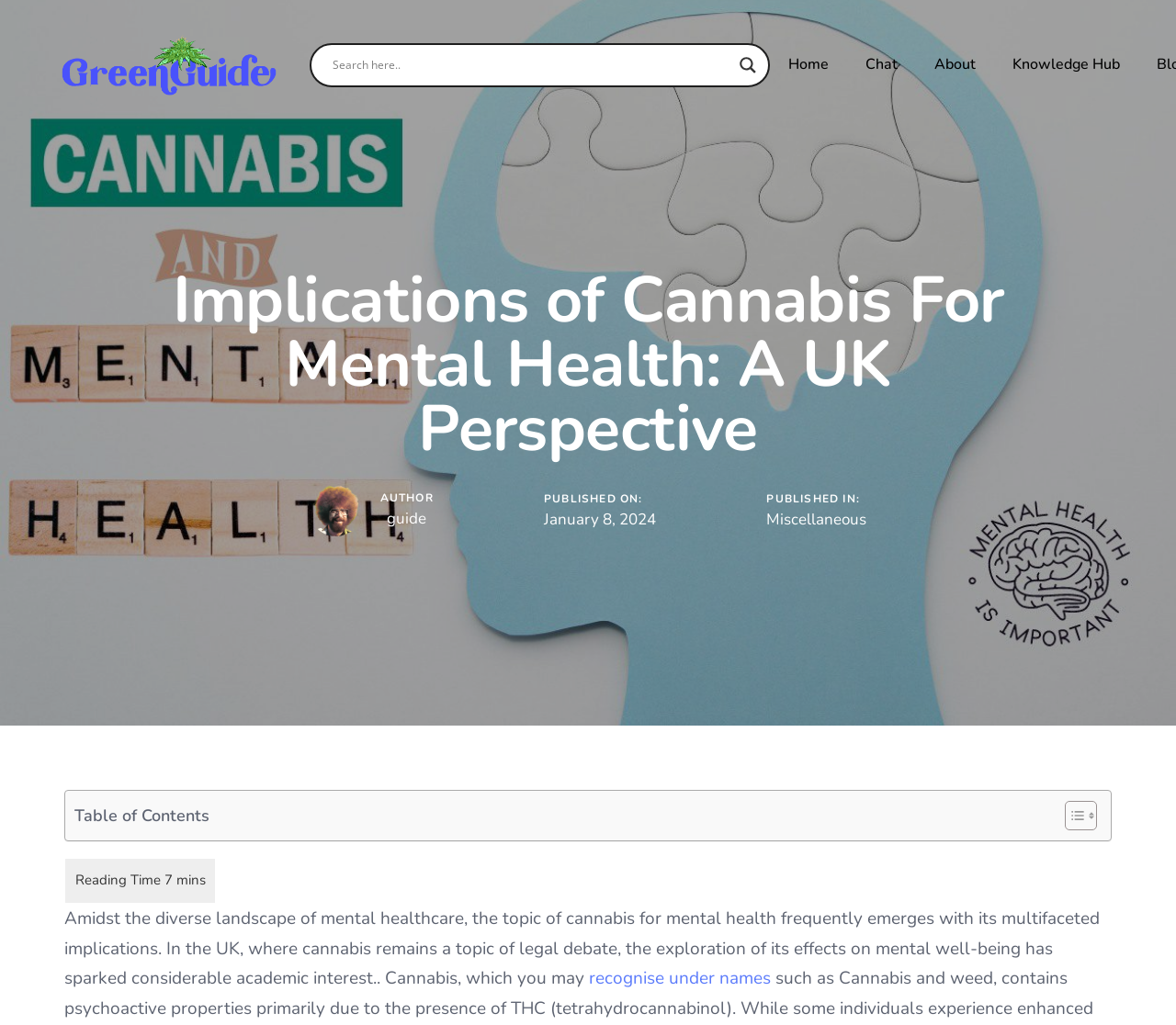Determine the webpage's heading and output its text content.

Implications of Cannabis For Mental Health: A UK Perspective